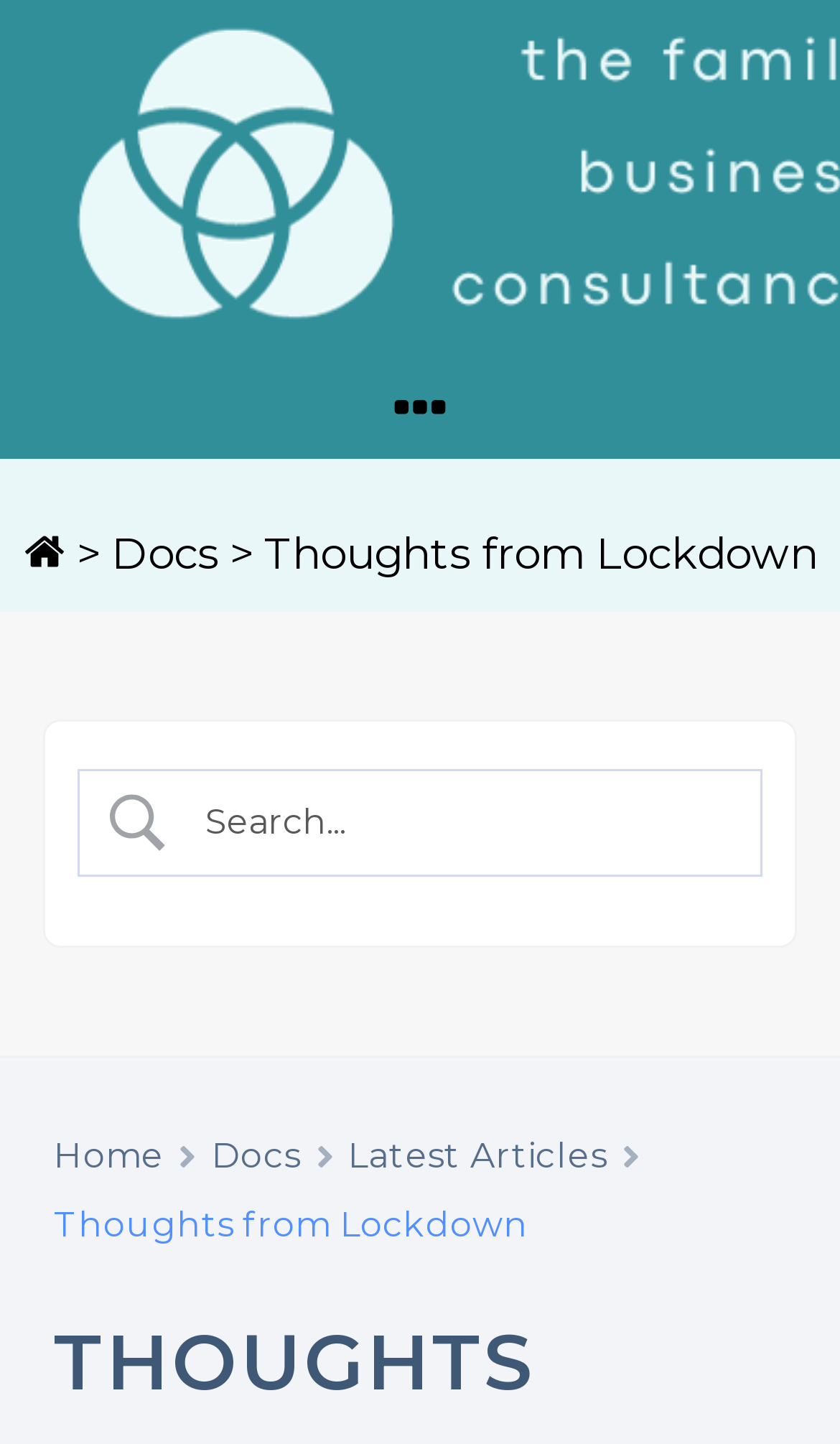Given the element description Docs, specify the bounding box coordinates of the corresponding UI element in the format (top-left x, top-left y, bottom-right x, bottom-right y). All values must be between 0 and 1.

[0.252, 0.78, 0.358, 0.821]